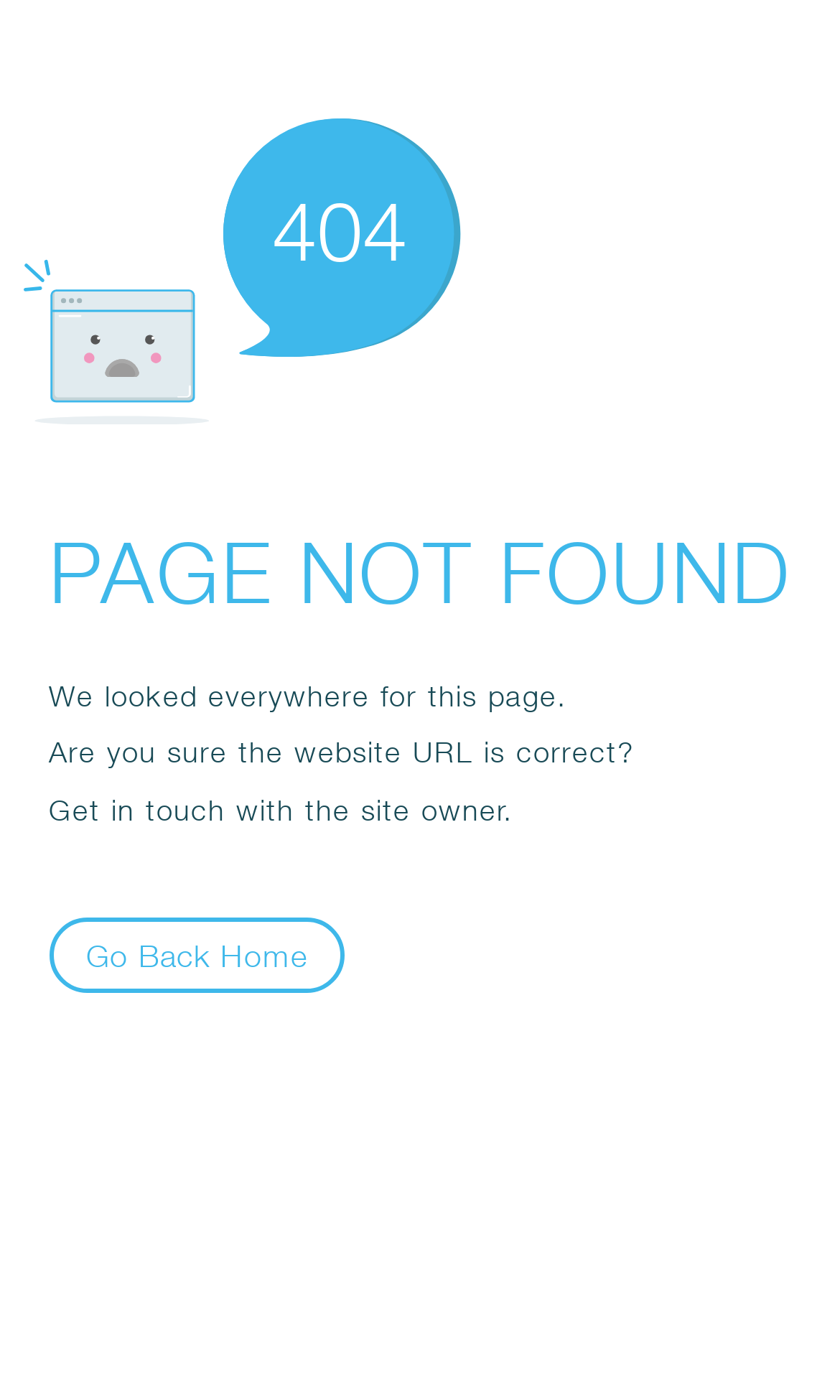Reply to the question with a single word or phrase:
What is the user advised to check?

Website URL